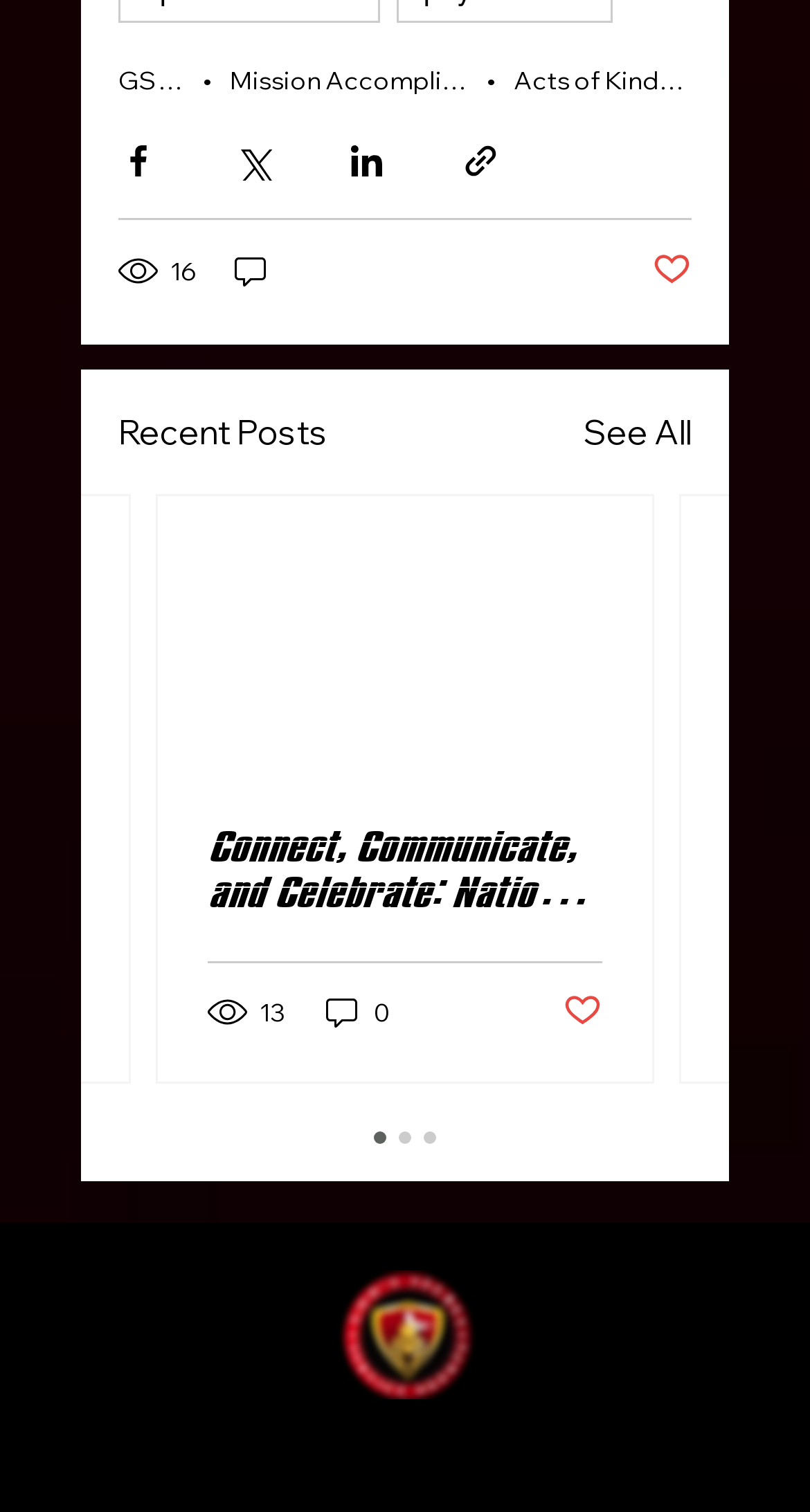Identify the bounding box coordinates of the section that should be clicked to achieve the task described: "See all recent posts".

[0.721, 0.269, 0.854, 0.302]